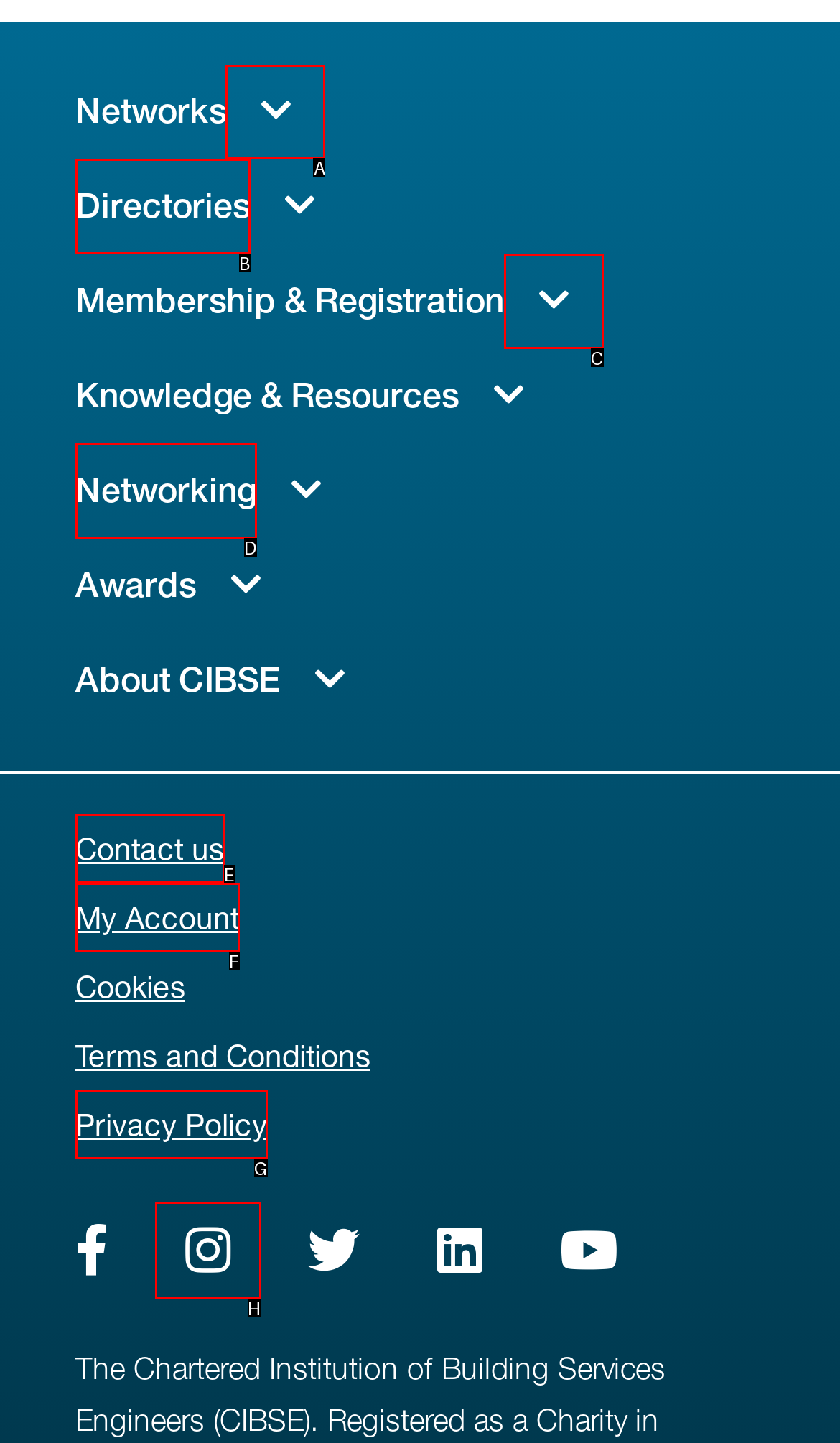Tell me the correct option to click for this task: Show Networks navigation items
Write down the option's letter from the given choices.

A